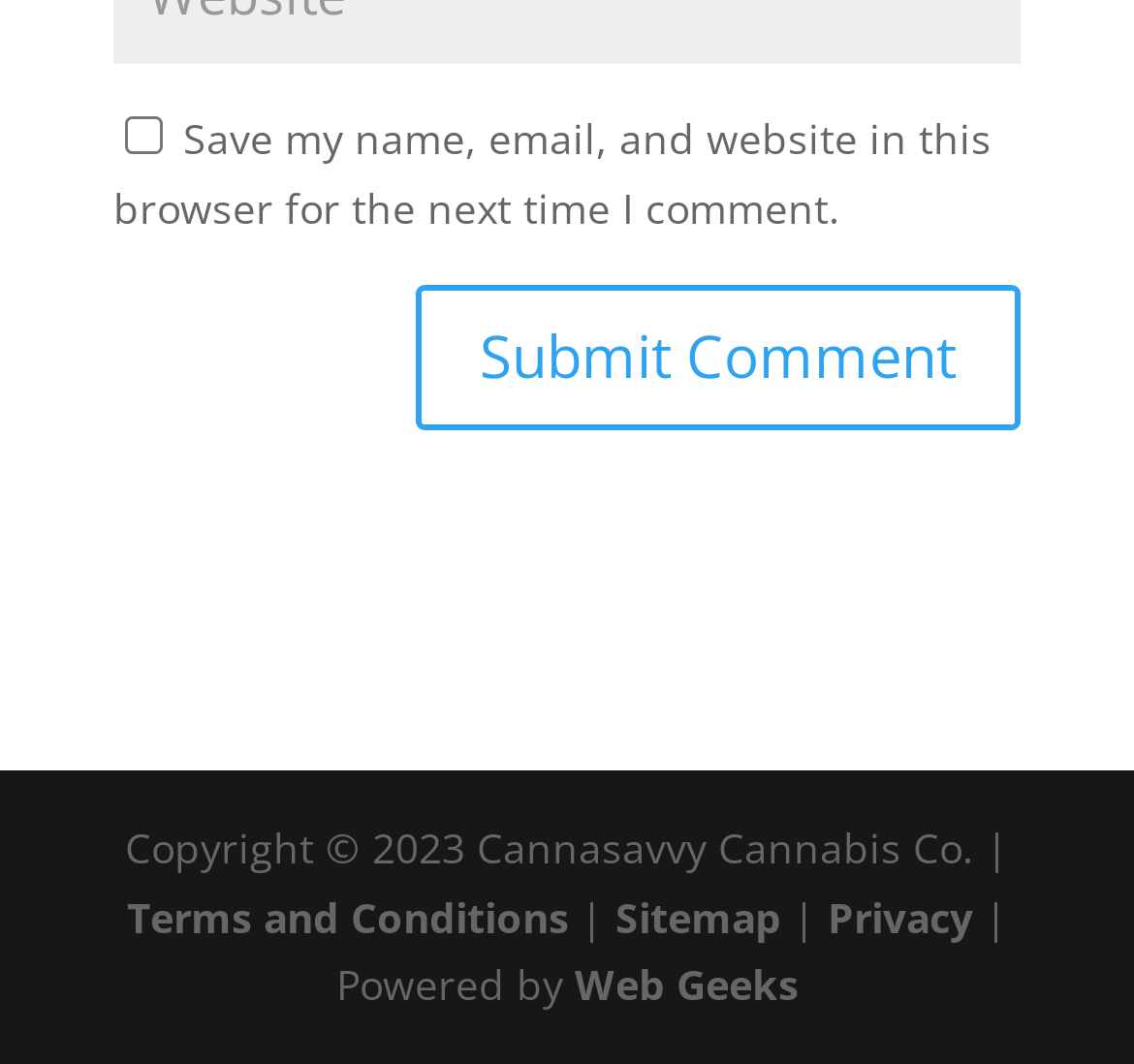How many links are there in the footer?
Give a comprehensive and detailed explanation for the question.

I counted the number of link elements in the footer section of the webpage. There are four links: 'Terms and Conditions', 'Sitemap', 'Privacy', and 'Web Geeks'.